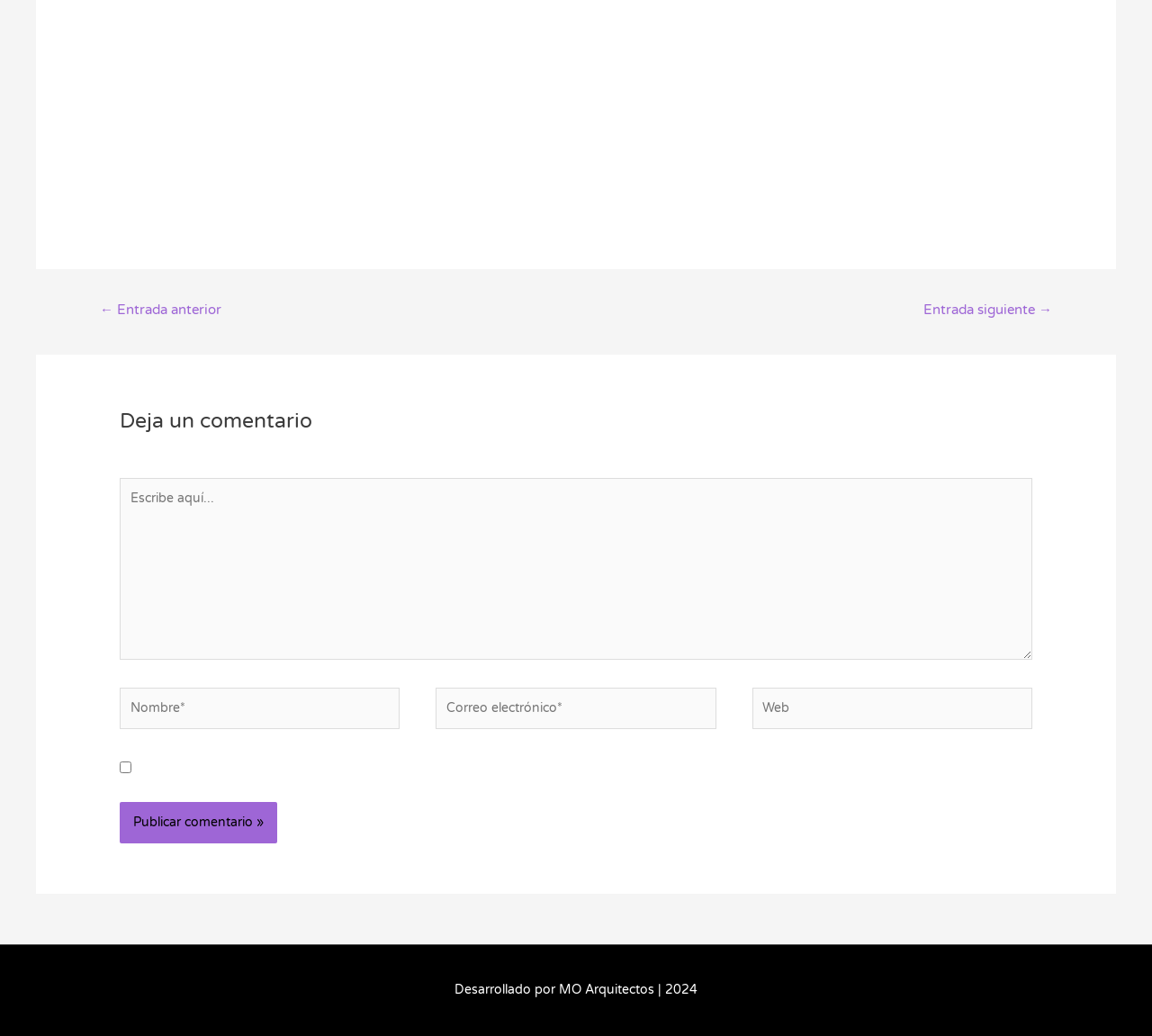What is the purpose of the checkbox?
Give a one-word or short phrase answer based on the image.

Save comment information